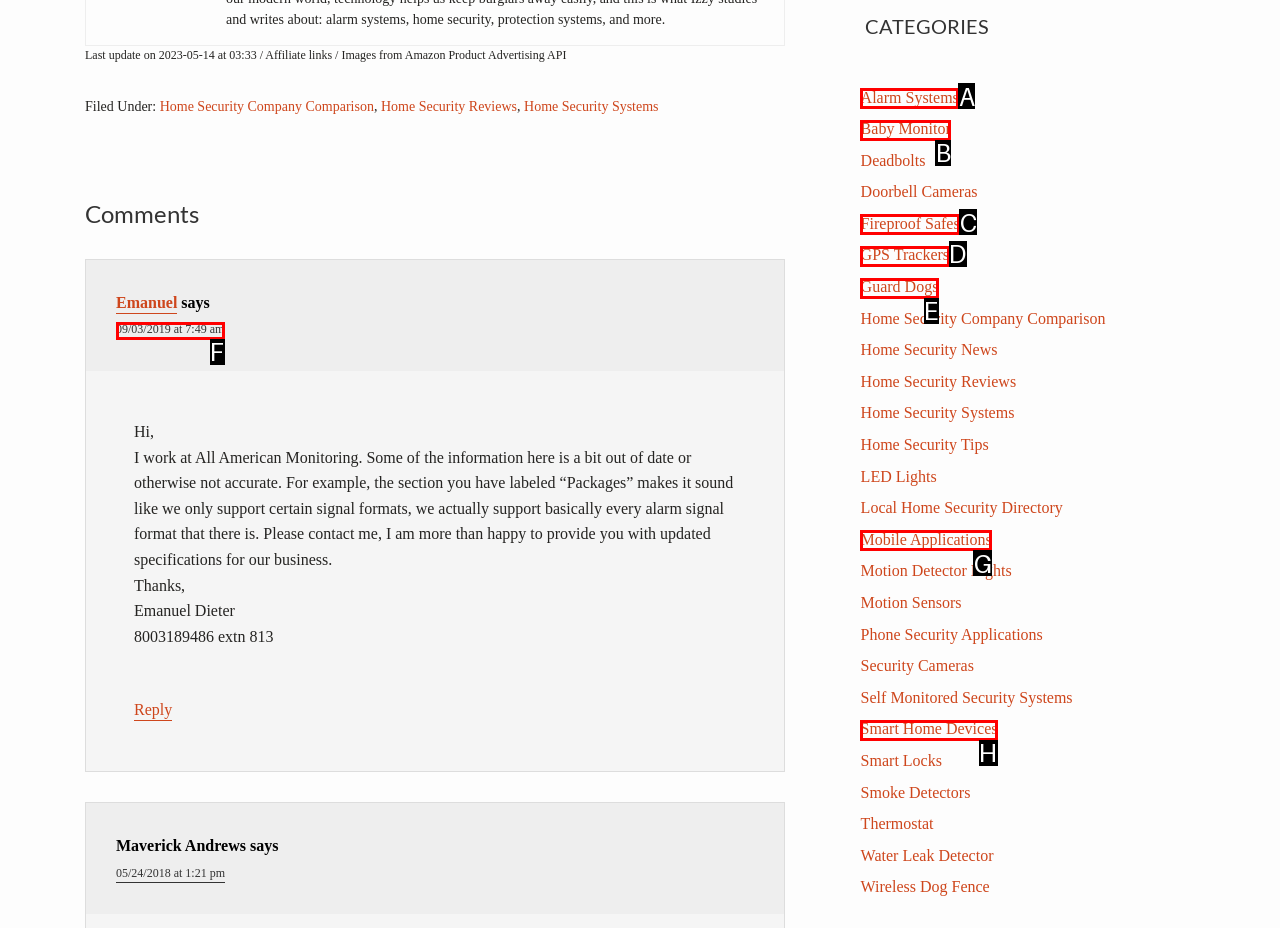Select the appropriate bounding box to fulfill the task: Click on 'Alarm Systems' Respond with the corresponding letter from the choices provided.

A